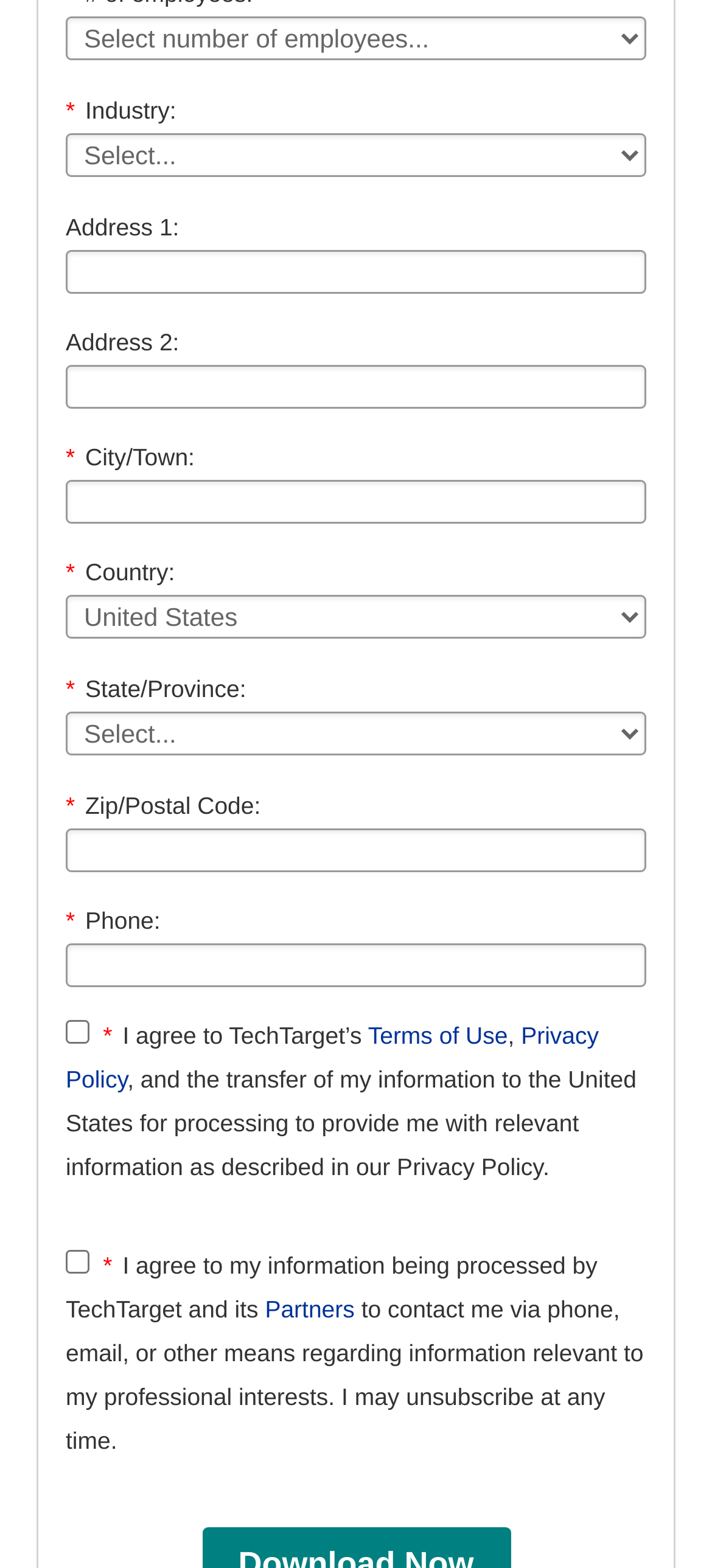What is the label of the third combobox?
Using the image, elaborate on the answer with as much detail as possible.

The third combobox has a label '* Country:' and is located below the 'City/Town:' field. It has a bounding box of [0.092, 0.379, 0.908, 0.407].